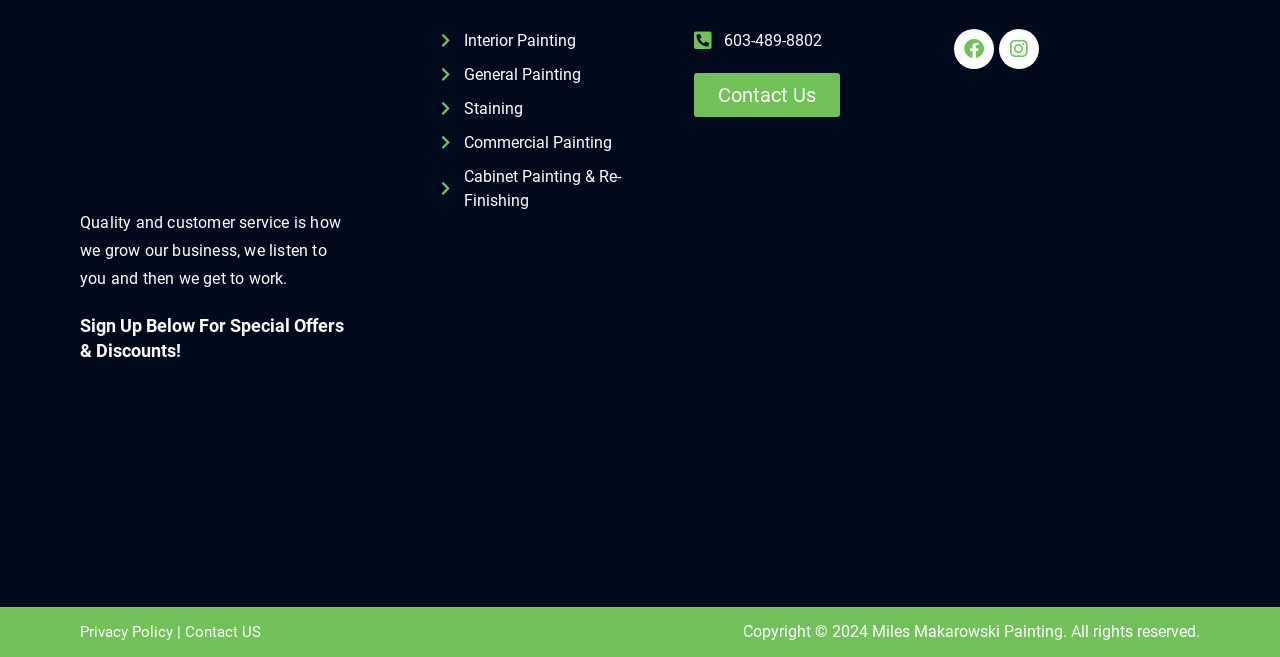How many painting services are listed?
Give a comprehensive and detailed explanation for the question.

By examining the links on the webpage, I count 5 painting services listed: Interior Painting, General Painting, Staining, Commercial Painting, and Cabinet Painting & Re-Finishing.